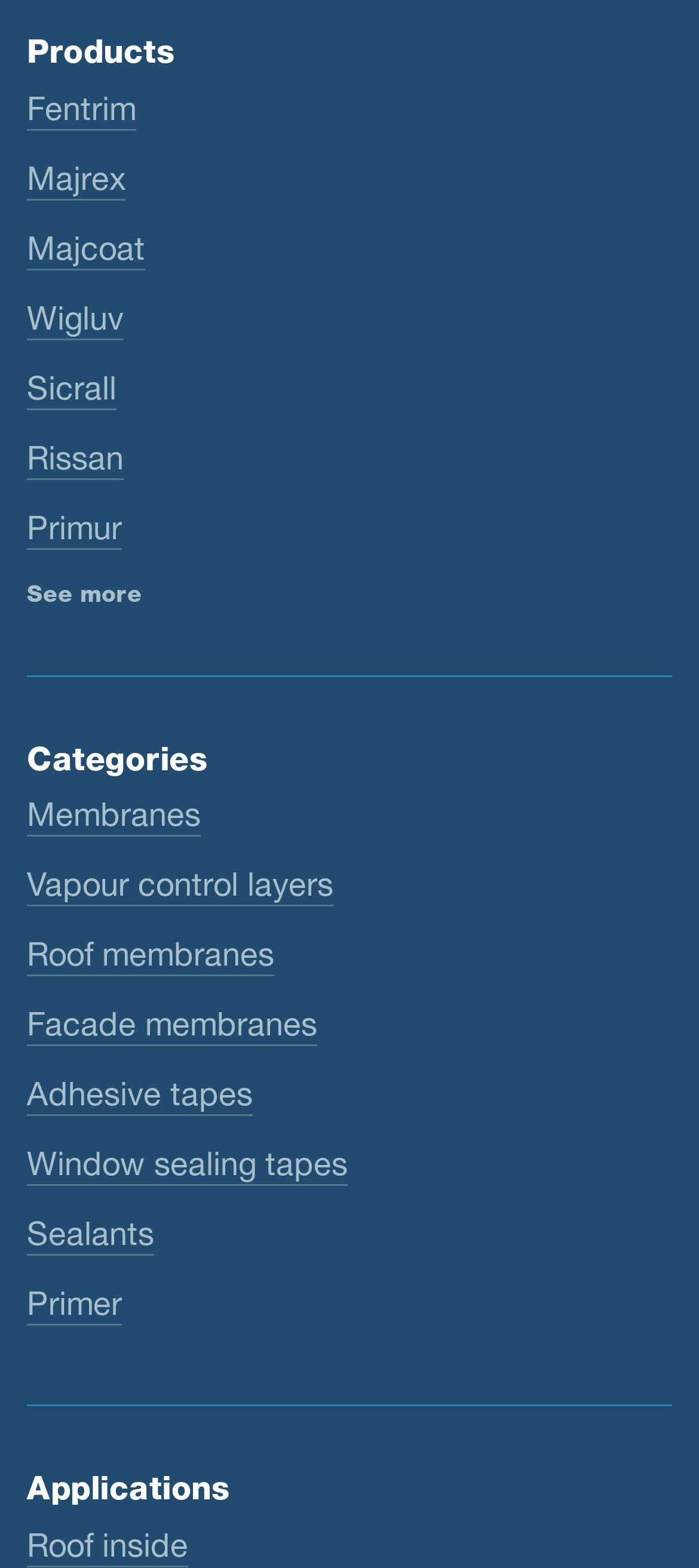Please determine the bounding box coordinates of the element's region to click for the following instruction: "Click on Fentrim".

[0.038, 0.056, 0.195, 0.083]